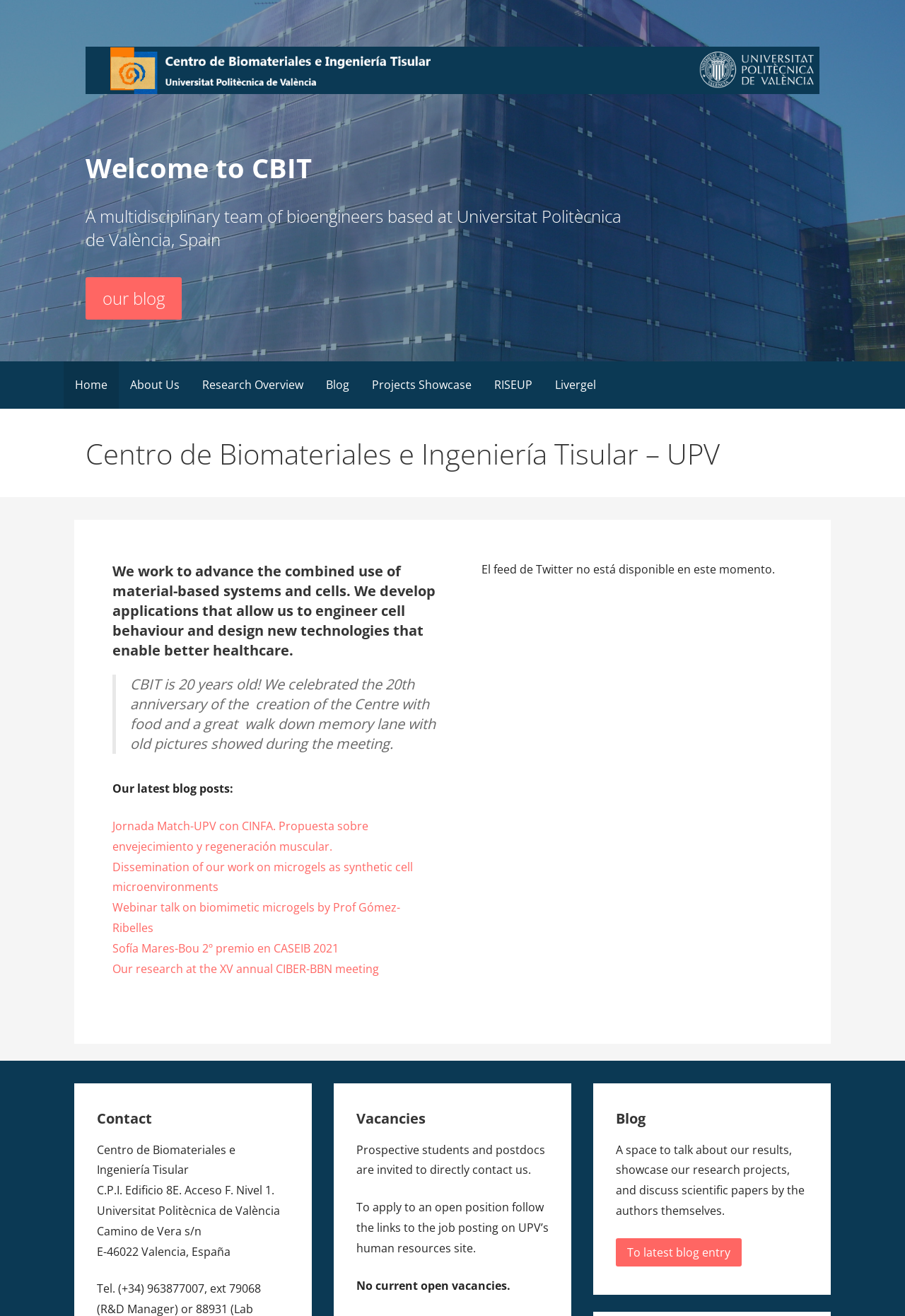Determine the main headline of the webpage and provide its text.

Centro de Biomateriales e Ingeniería Tisular – UPV